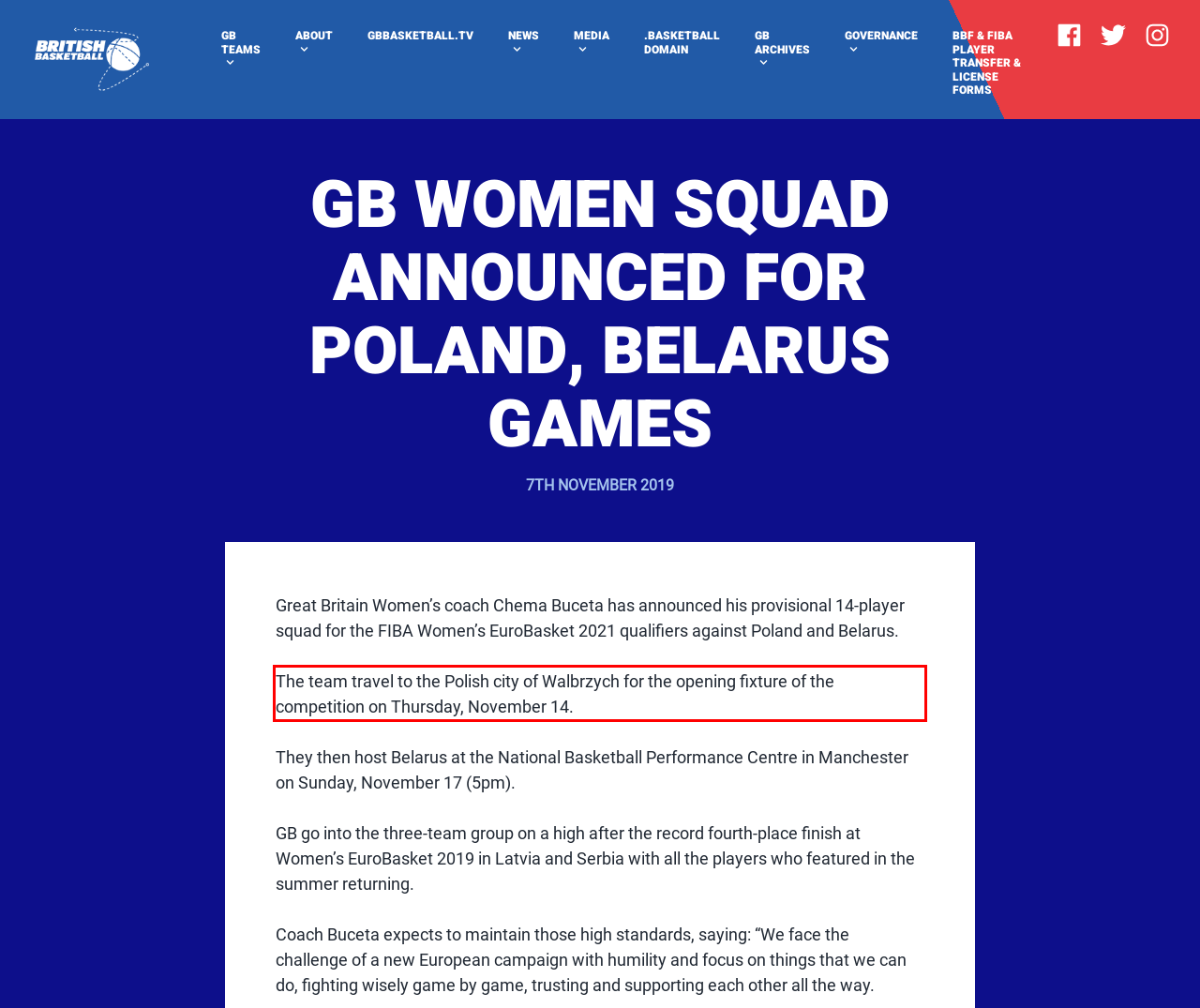Please extract the text content from the UI element enclosed by the red rectangle in the screenshot.

The team travel to the Polish city of Walbrzych for the opening fixture of the competition on Thursday, November 14.